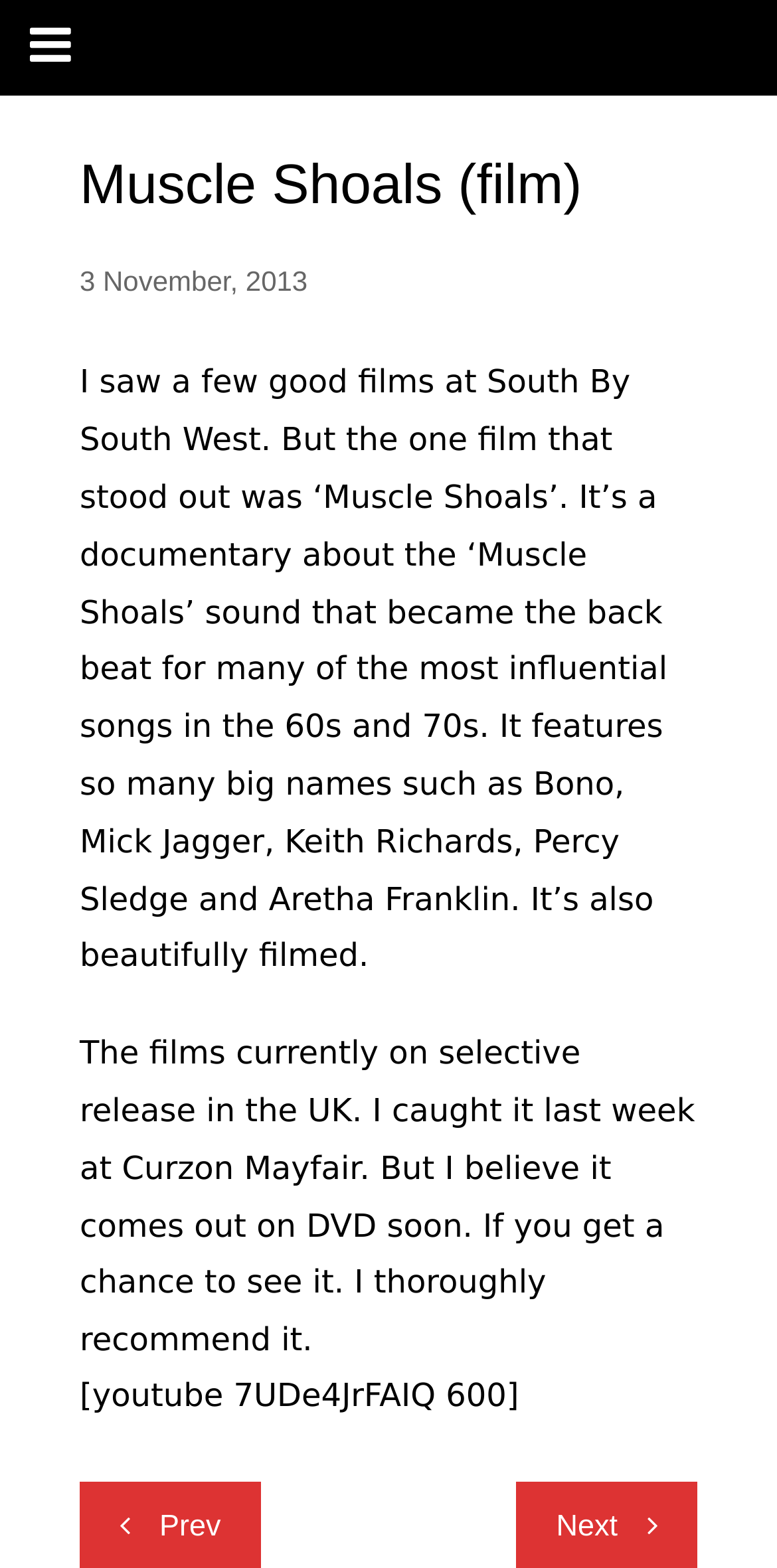Give a complete and precise description of the webpage's appearance.

The webpage is about the film "Muscle Shoals" and features a brief review of the documentary. At the top of the page, there is a small icon represented by a Unicode character. Below the icon, the title "Muscle Shoals (film)" is prominently displayed as a heading. 

To the right of the title, a link with the date "3 November, 2013" is positioned. The main content of the page is a review of the film, which is divided into two paragraphs. The first paragraph describes the film's subject matter, highlighting its focus on the "Muscle Shoals" sound and featuring interviews with famous musicians such as Bono, Mick Jagger, and Aretha Franklin. The second paragraph discusses the film's release in the UK and recommends it to readers.

Below the review, there is a YouTube link with a video ID, which is likely an embedded video related to the film. At the very bottom of the page, a "Post navigation" heading is displayed, suggesting that there may be additional content or related posts available.